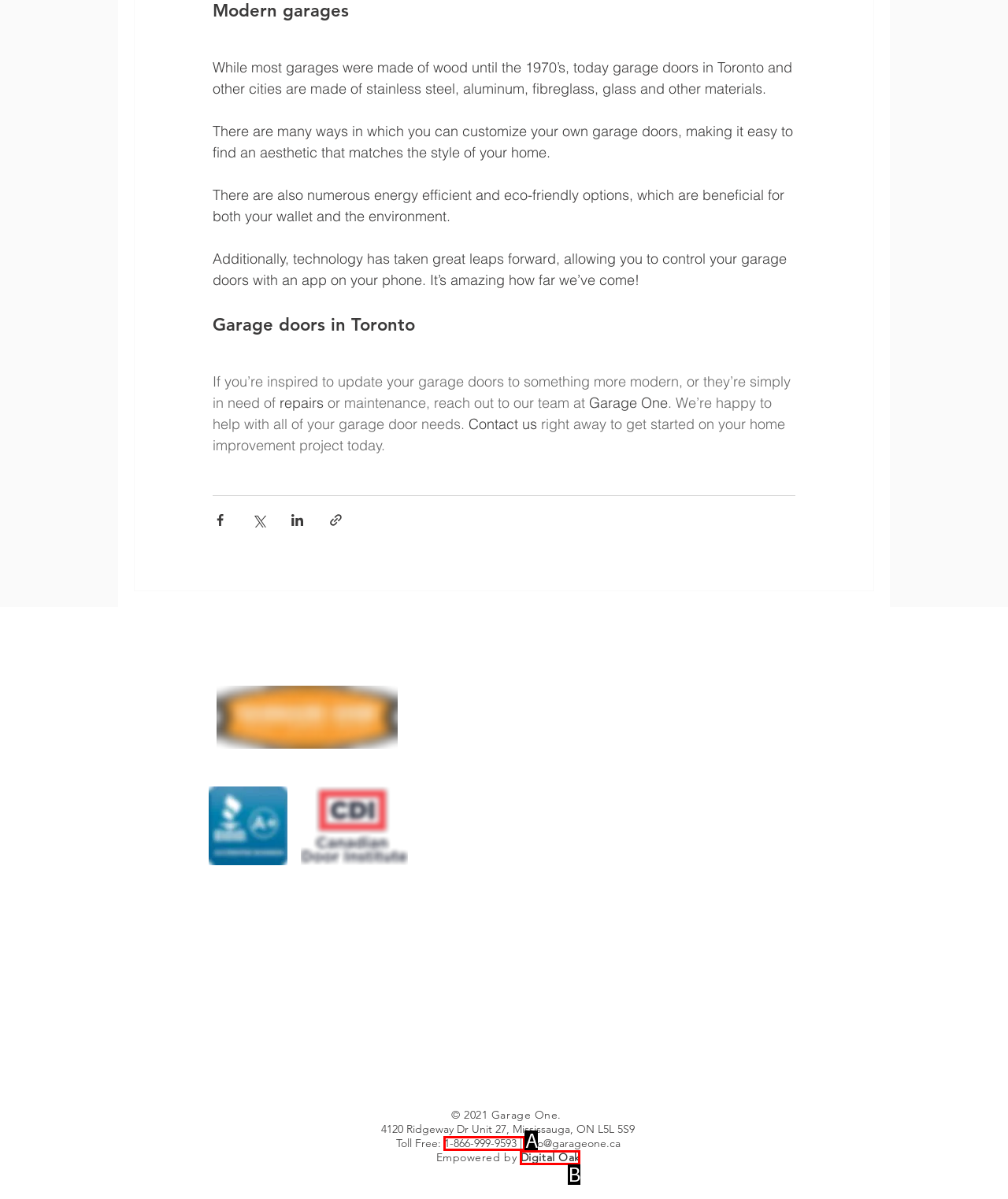Determine the UI element that matches the description: 1-866-999-9593 |
Answer with the letter from the given choices.

A